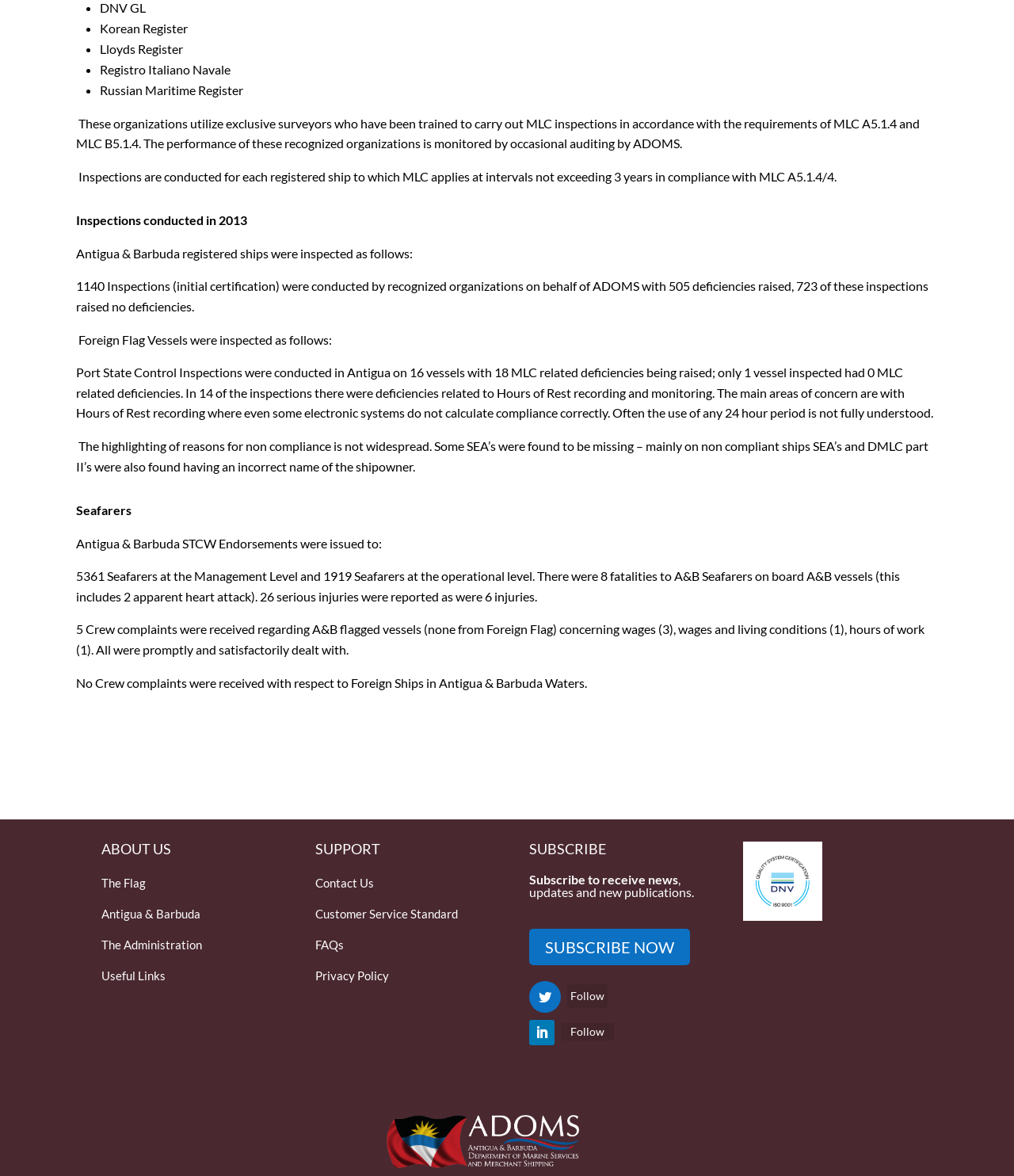Respond to the question with just a single word or phrase: 
What organizations are listed for MLC inspections?

Korean Register, Lloyds Register, Registro Italiano Navale, Russian Maritime Register